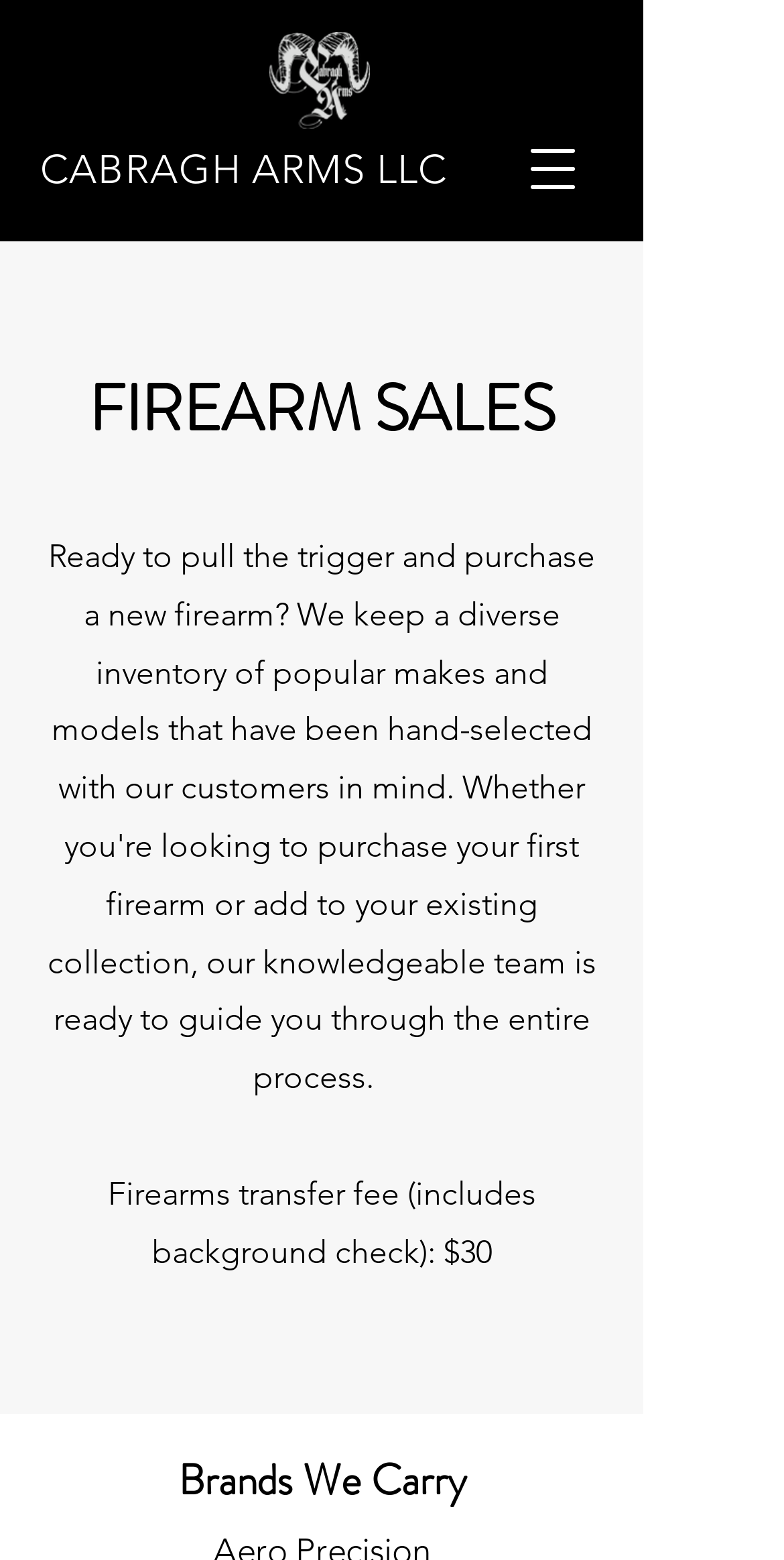Please look at the image and answer the question with a detailed explanation: What is the section title below the logo?

I found the answer by looking at the heading element below the logo image, which says 'FIREARM SALES'.